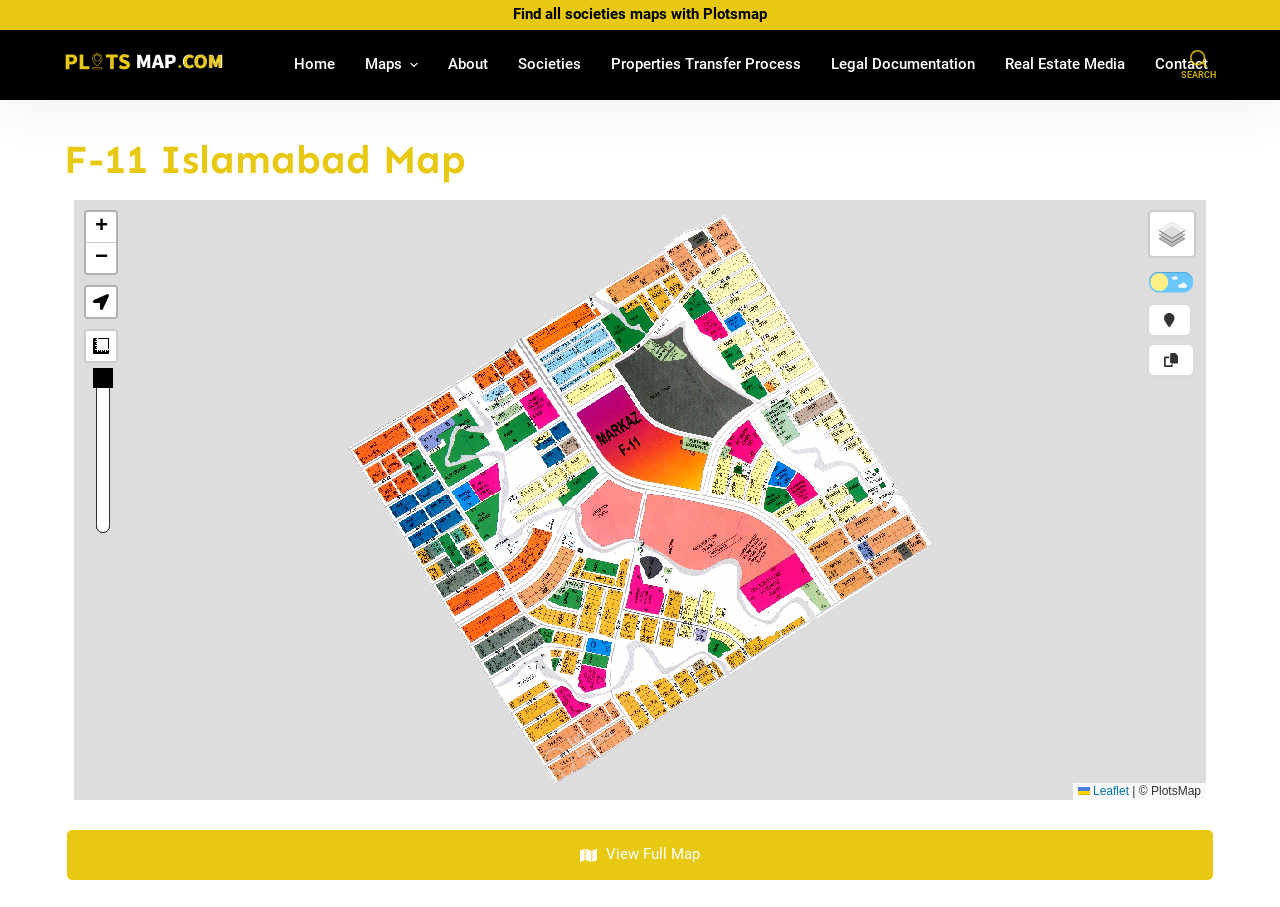Offer a thorough description of the webpage.

The webpage is about F-11 Islamabad, a social community in Pakistan's capital city. At the top left, there is a link to skip to the content. Next to it, there is a static text "Find all societies maps with Plotsmap" and a link to Plotsmap with its logo. 

Below these elements, there is a horizontal navigation menu with 8 menu items: Home, Maps, Expand dropdown menu, About, Societies, Properties Transfer Process, Legal Documentation, and Contact. The Maps menu item has a small icon next to it. 

To the right of the navigation menu, there is a button to open a search form with the text "SEARCH". 

The main content of the webpage is an iframe that takes up most of the page, displaying a map of F-11 Islamabad. Above the iframe, there is a heading "F-11 Islamabad Map". At the bottom of the page, there is a link to "View Full Map".